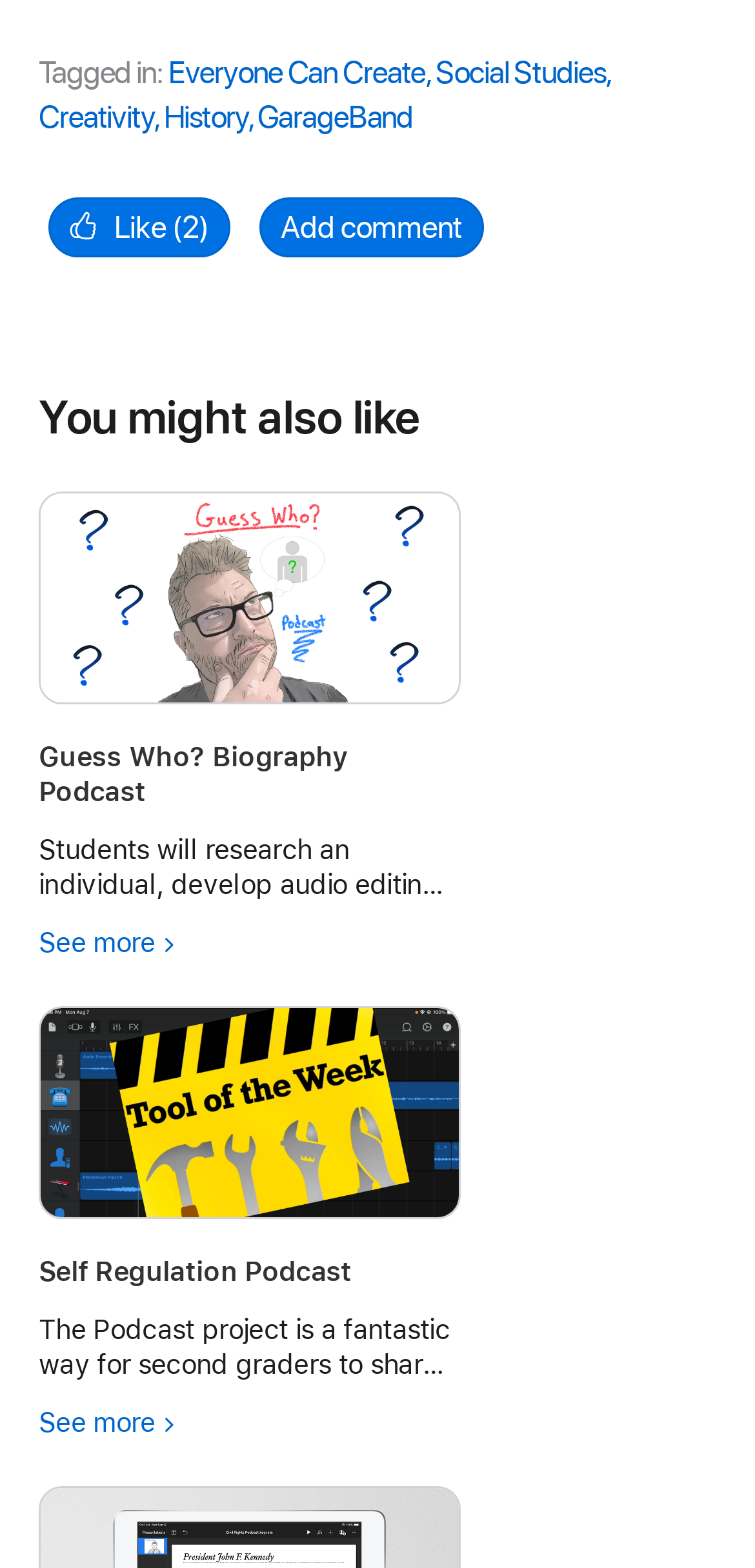Reply to the question below using a single word or brief phrase:
How many podcast projects are showcased on this page?

2